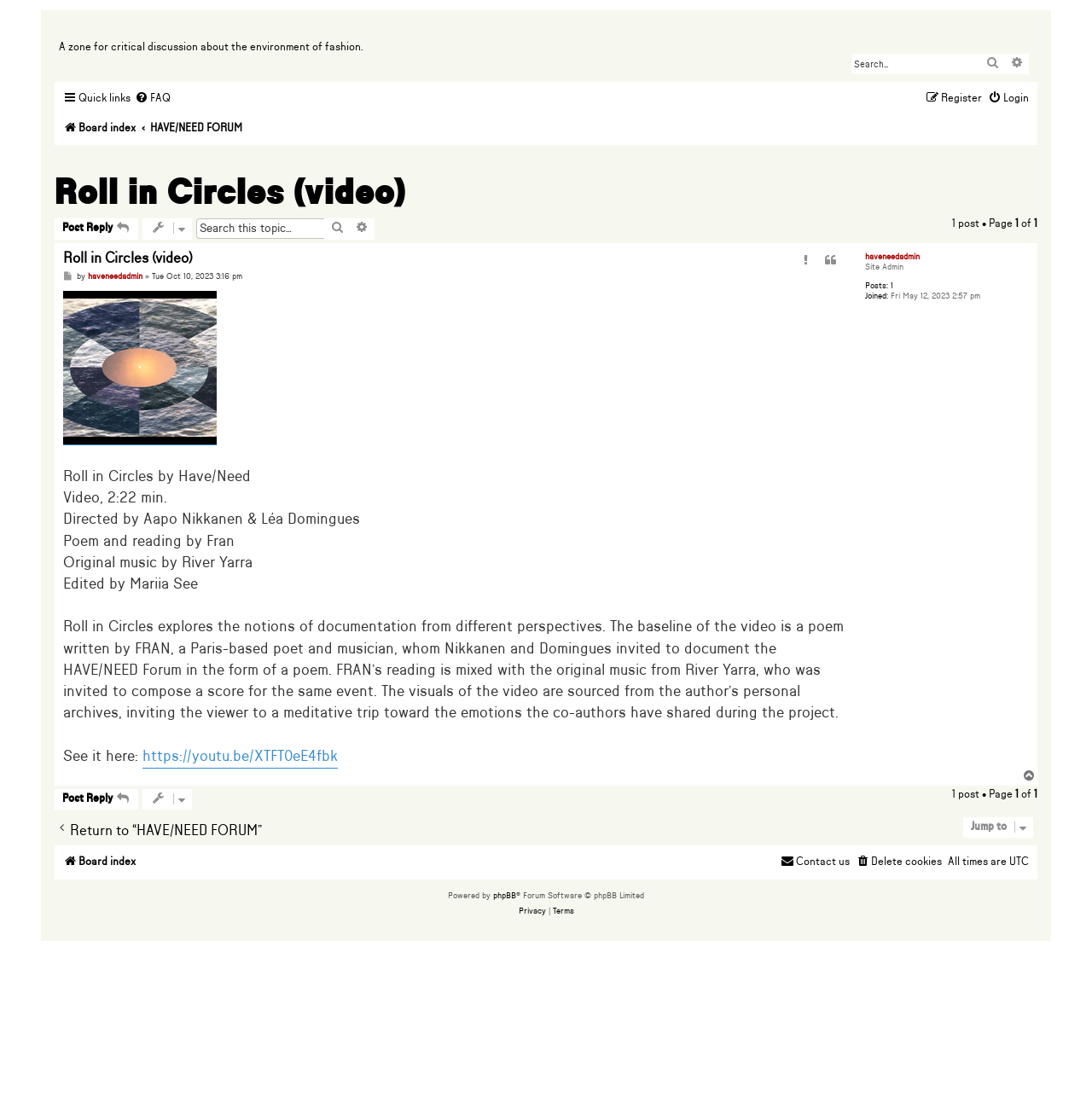Please identify the coordinates of the bounding box for the clickable region that will accomplish this instruction: "View the topic tools".

[0.13, 0.198, 0.176, 0.217]